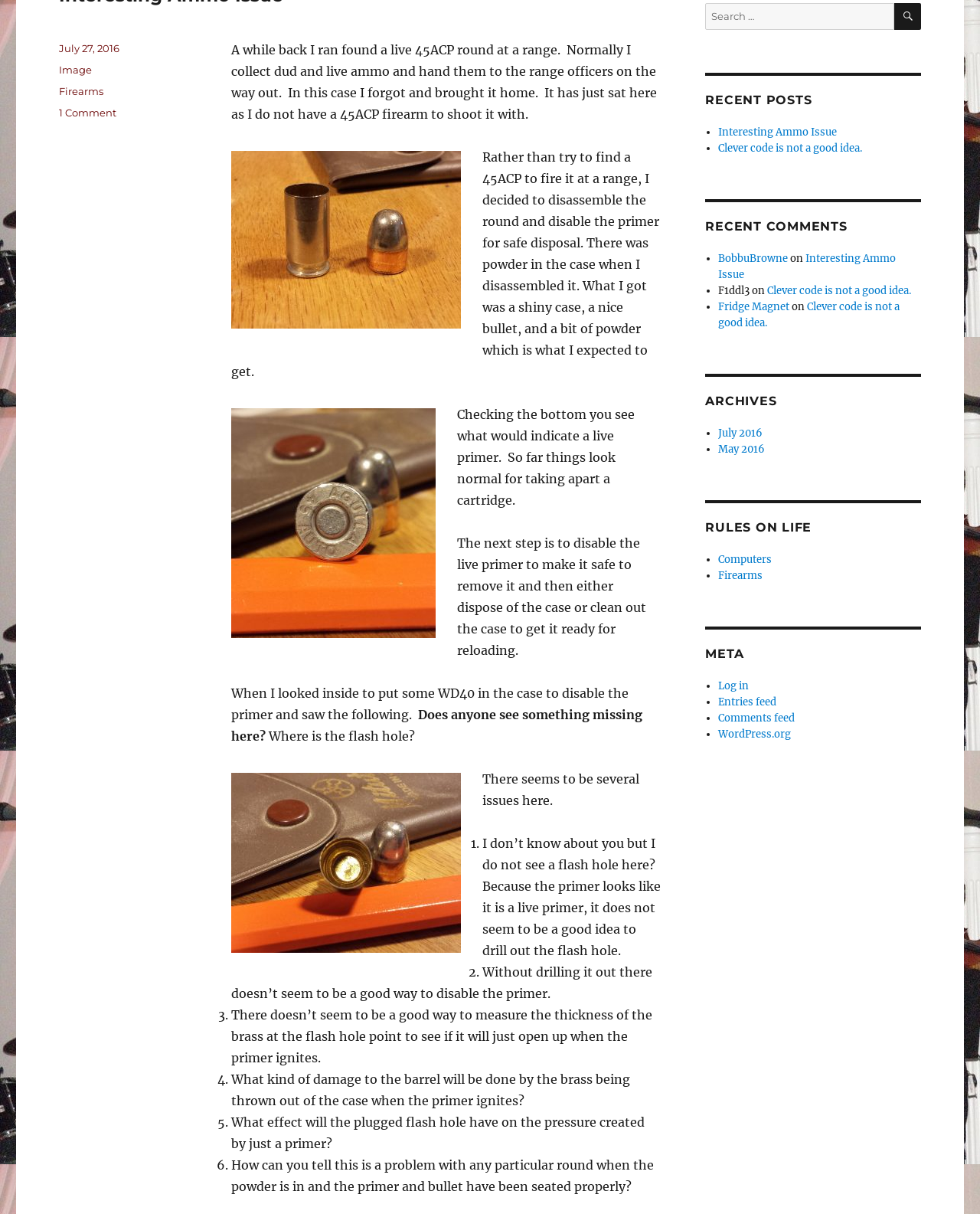Provide the bounding box coordinates of the HTML element described by the text: "Fridge Magnet". The coordinates should be in the format [left, top, right, bottom] with values between 0 and 1.

[0.733, 0.247, 0.805, 0.258]